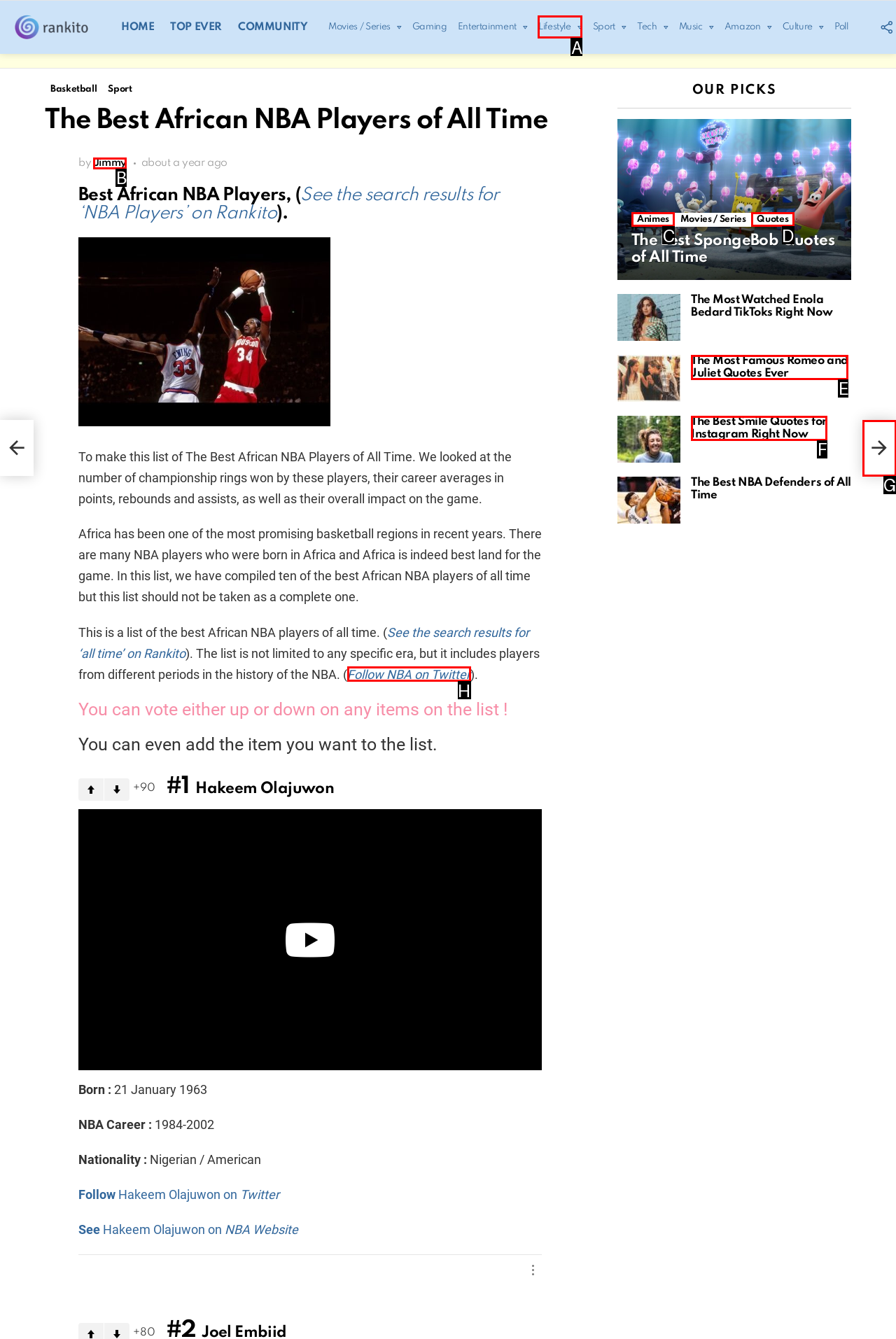Specify which element within the red bounding boxes should be clicked for this task: Follow NBA on Twitter Respond with the letter of the correct option.

H